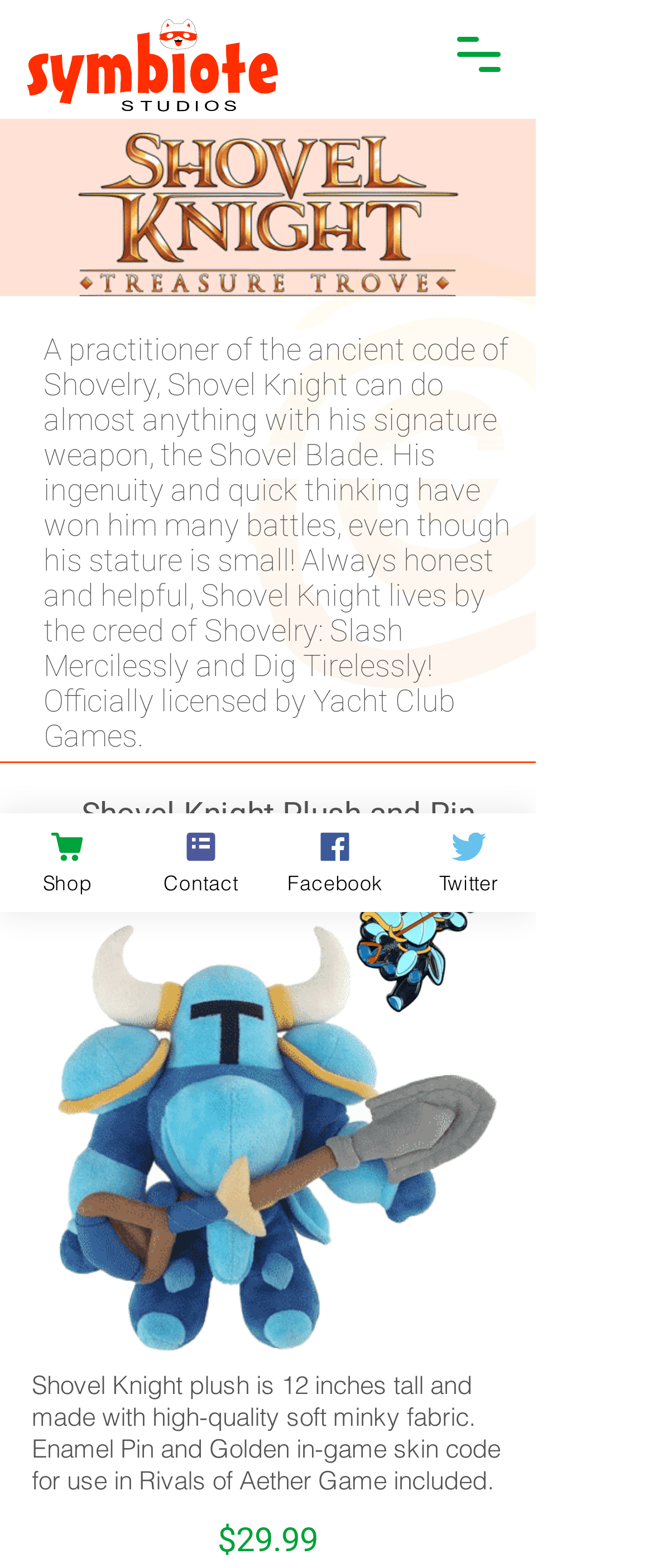What is included with the Shovel Knight plush toy?
Could you answer the question with a detailed and thorough explanation?

The webpage description of the Shovel Knight plush toy mentions that it comes with an 'Enamel Pin and Golden in-game skin code for use in Rivals of Aether Game'. This suggests that these items are included with the plush toy.